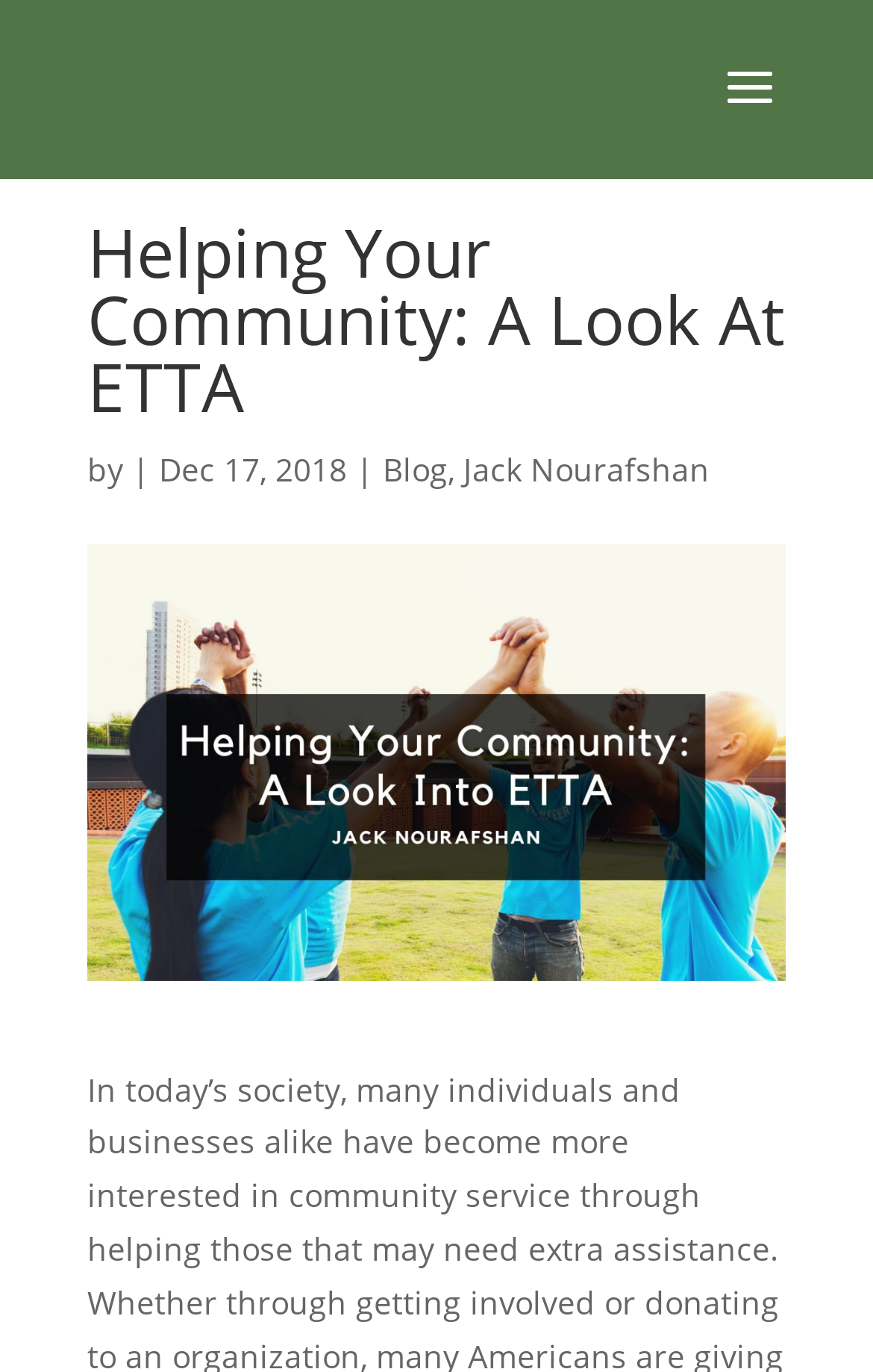Please give a succinct answer using a single word or phrase:
What is the search button located?

Top right